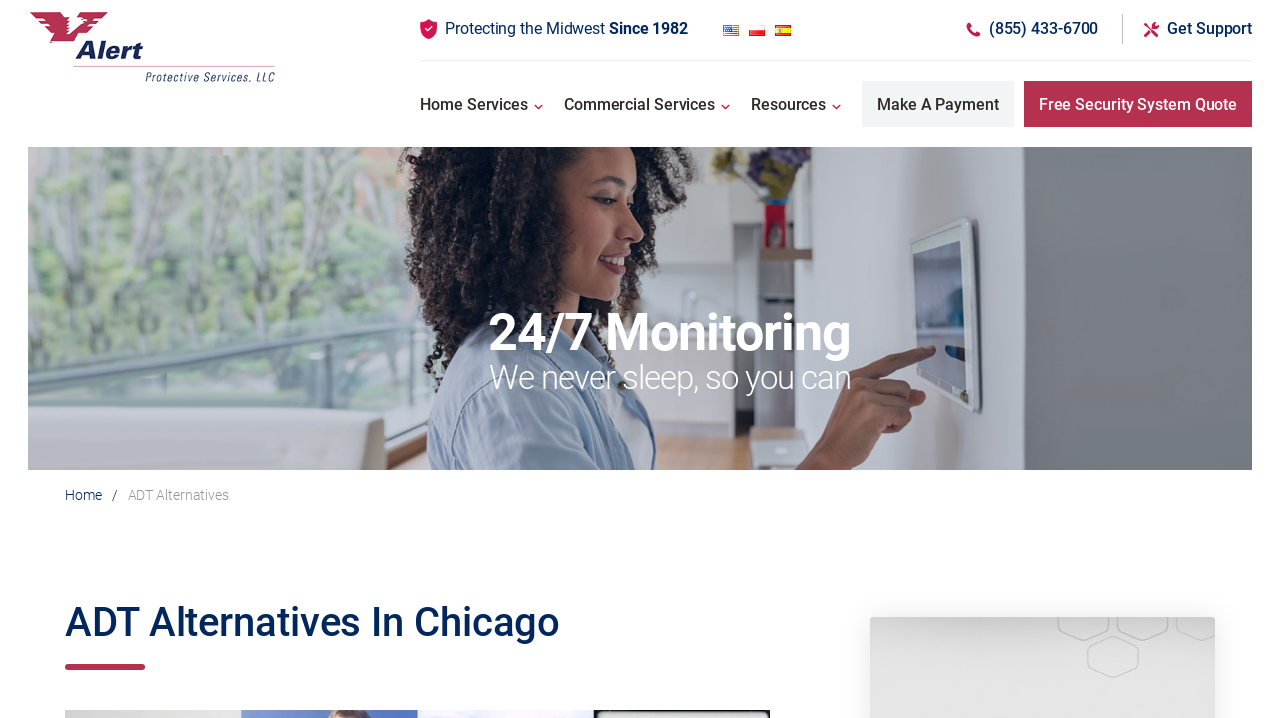Describe all the key features and sections of the webpage thoroughly.

The webpage is about Alert Protective Services, an ADT alternative security system provider in Chicago, IL. At the top left, there is a link to "Alert Protective" and a phone number "(855) 433-6700" to the right of it. Further to the right, there is a "Get Support" link. Below these links, there are two static text elements, "Protecting the Midwest" and "Since 1982", positioned side by side.

In the top center, there are three language options: "English", "Polski", and "Español", each accompanied by a small flag icon. Below these language options, there is a navigation menu with five links: "Home Services", "Commercial Services", "Resources", "Make A Payment", and "Free Security System Quote". These links are positioned horizontally, with "Home Services" on the left and "Free Security System Quote" on the right.

In the middle of the page, there are two static text elements, "24/7 Monitoring" and "We never sleep, so you can", positioned vertically, with the first text above the second. At the bottom left, there is a link to "Home" and a static text "ADT Alternatives" to its right. Below these elements, there is a heading "ADT Alternatives In Chicago".